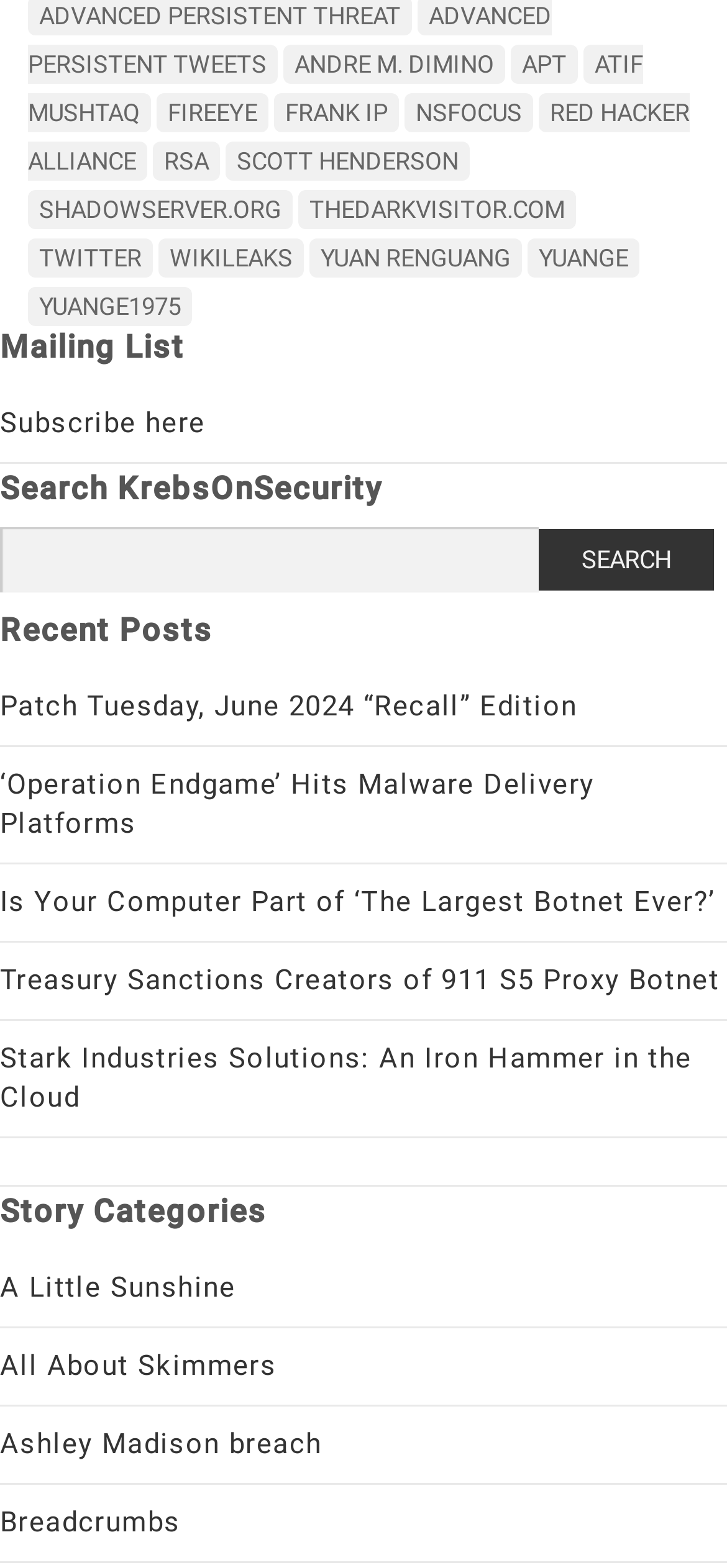What is the category of the article 'A Little Sunshine'?
Please provide a detailed and comprehensive answer to the question.

The link 'A Little Sunshine' is listed under the heading 'Story Categories', which suggests that it is a category or tag for a type of article or content on the website.